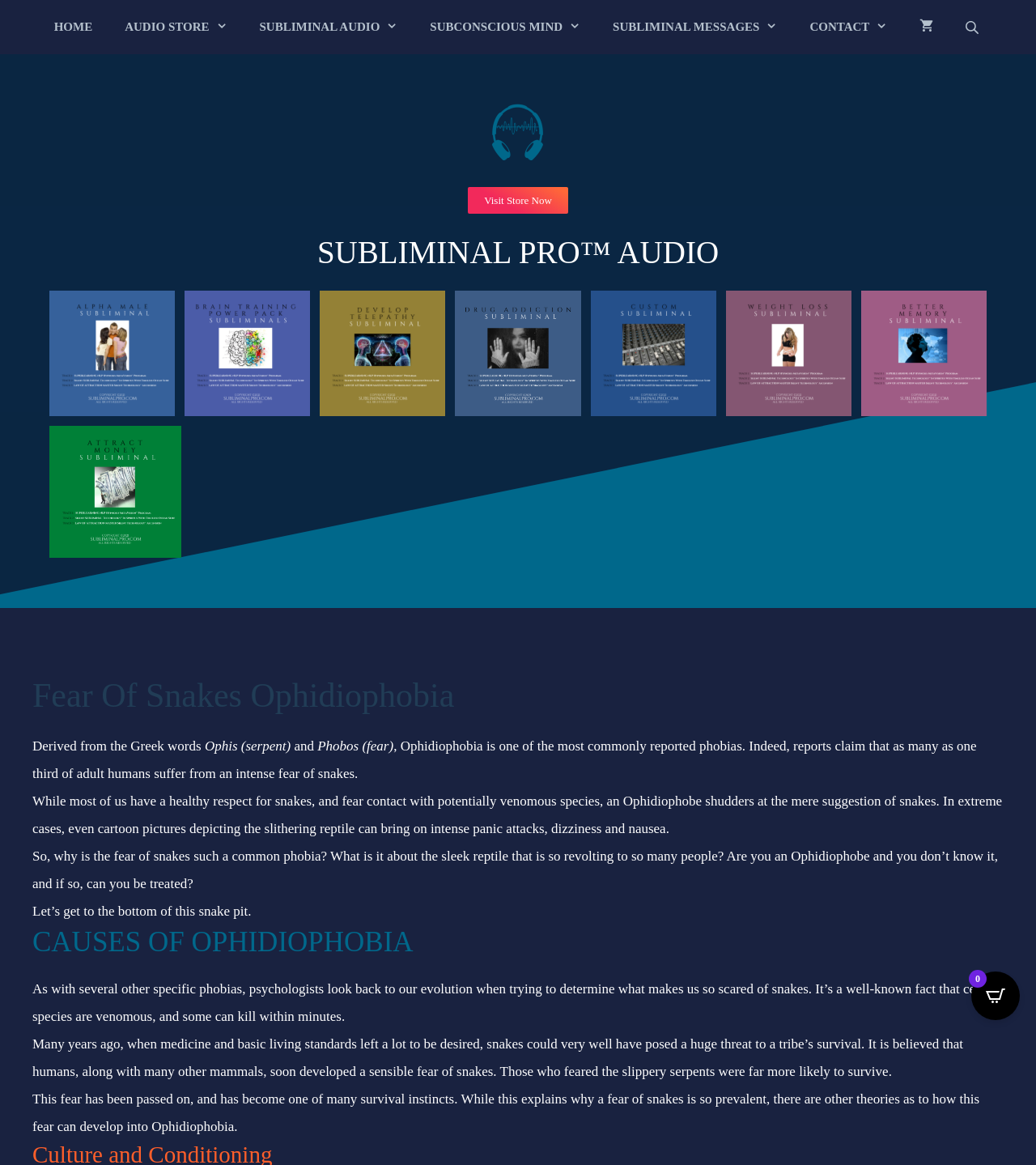Find the coordinates for the bounding box of the element with this description: "SUBLIMINAL PRO™ AUDIO".

[0.054, 0.203, 0.946, 0.23]